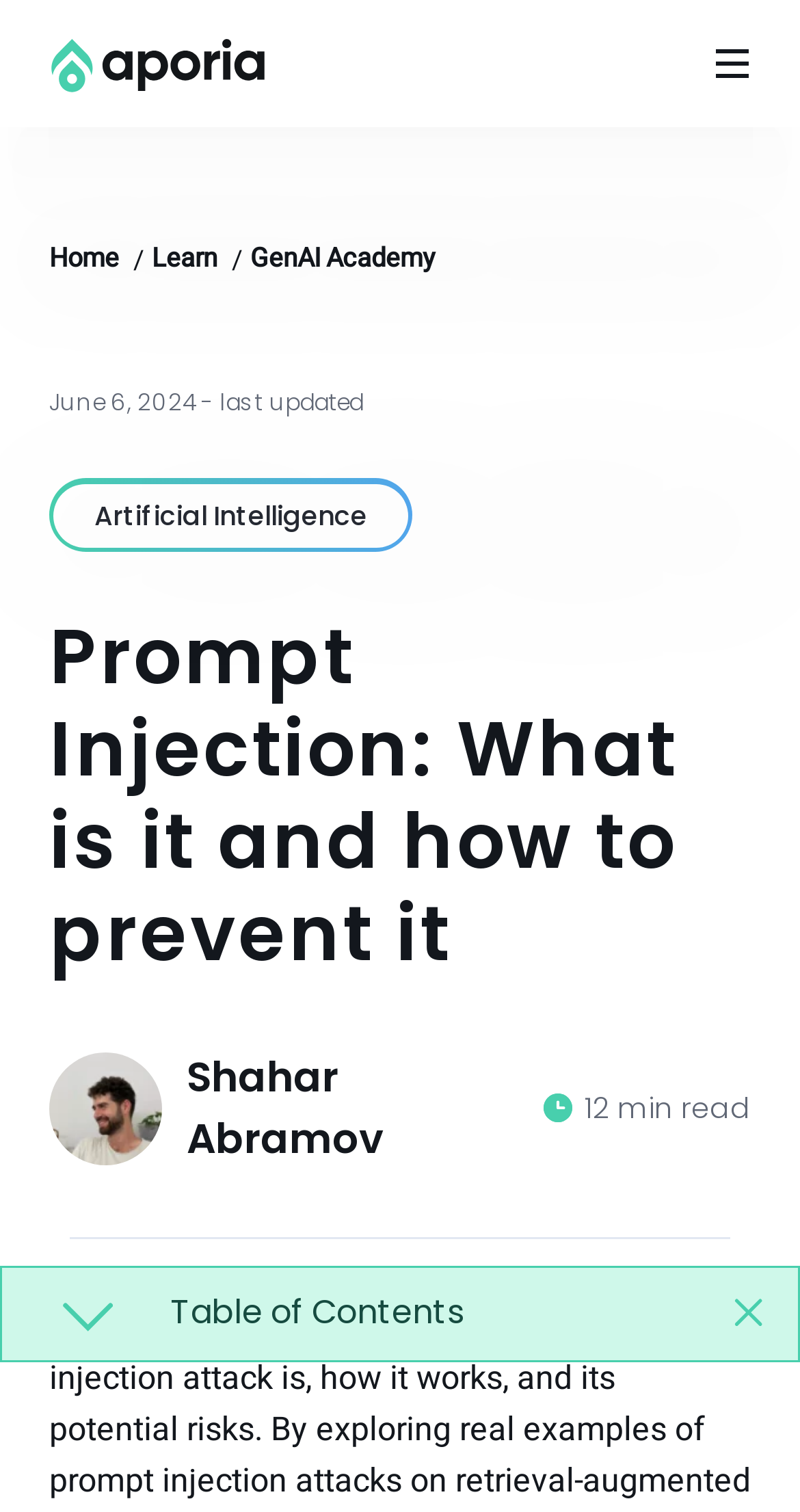Given the element description "Artificial Intelligence" in the screenshot, predict the bounding box coordinates of that UI element.

[0.062, 0.316, 0.515, 0.366]